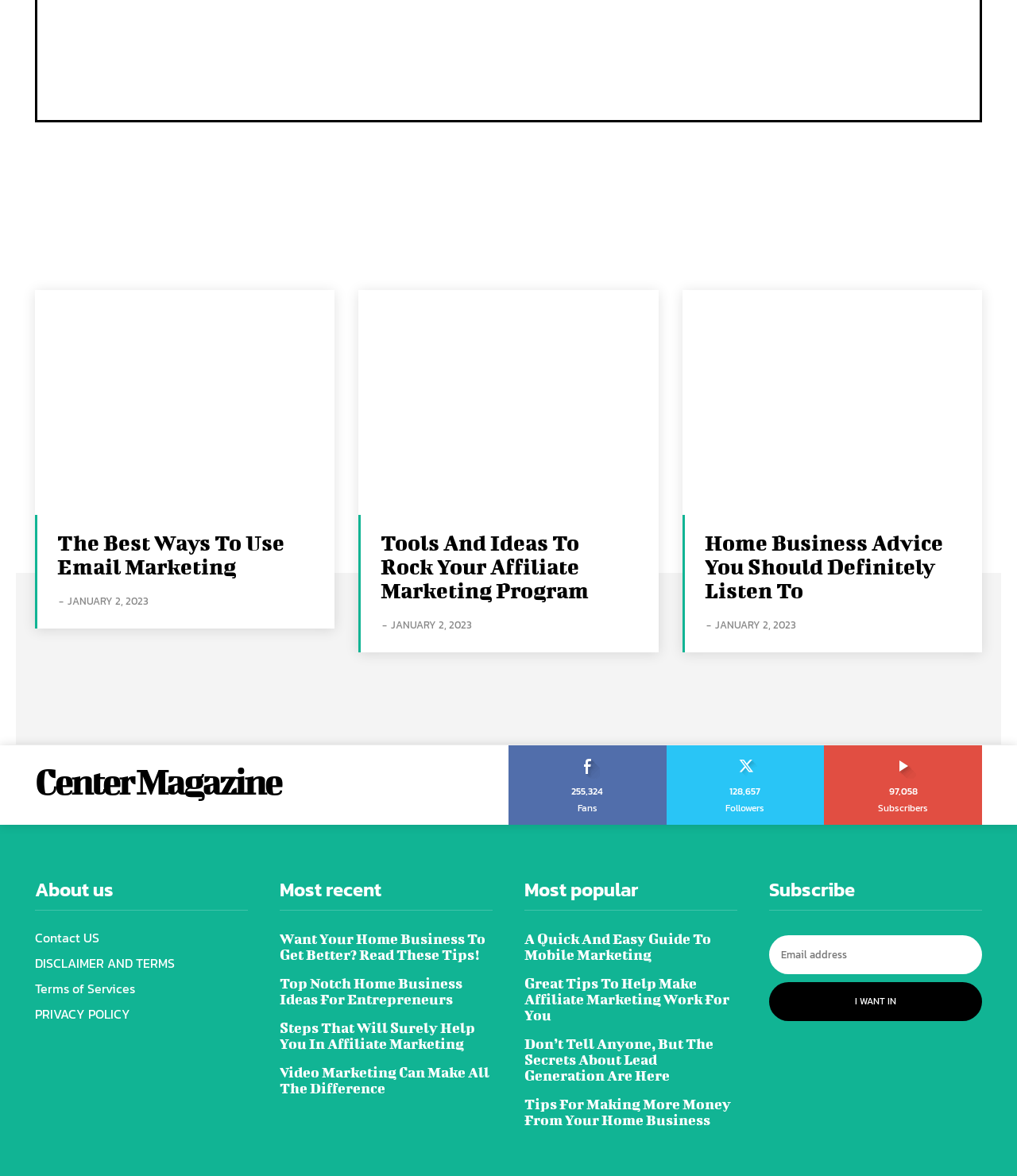Provide the bounding box coordinates of the HTML element described by the text: "aria-label="email" name="email" placeholder="Email address"".

[0.756, 0.796, 0.966, 0.829]